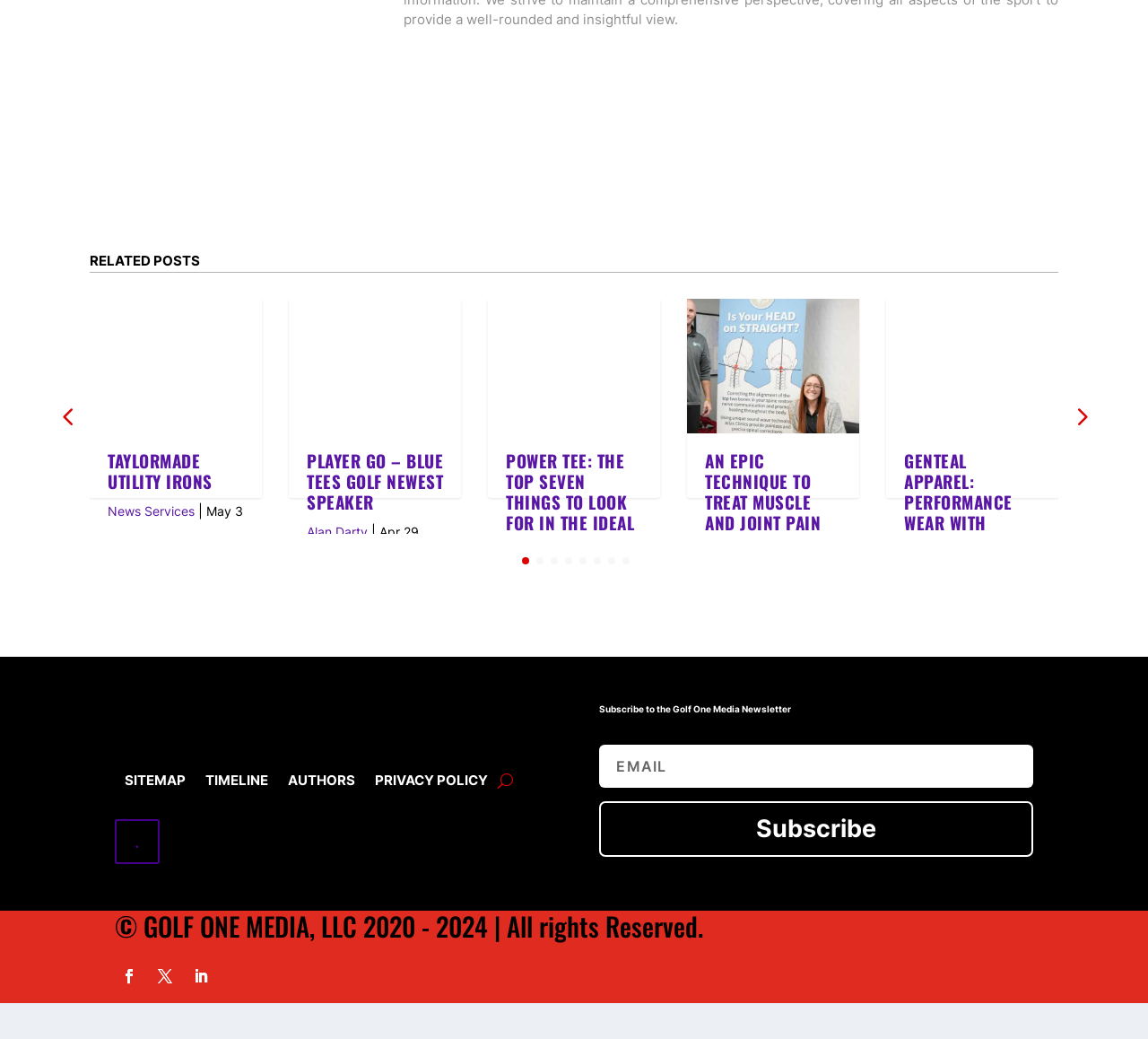Predict the bounding box coordinates of the UI element that matches this description: ".". The coordinates should be in the format [left, top, right, bottom] with each value between 0 and 1.

[0.1, 0.858, 0.139, 0.901]